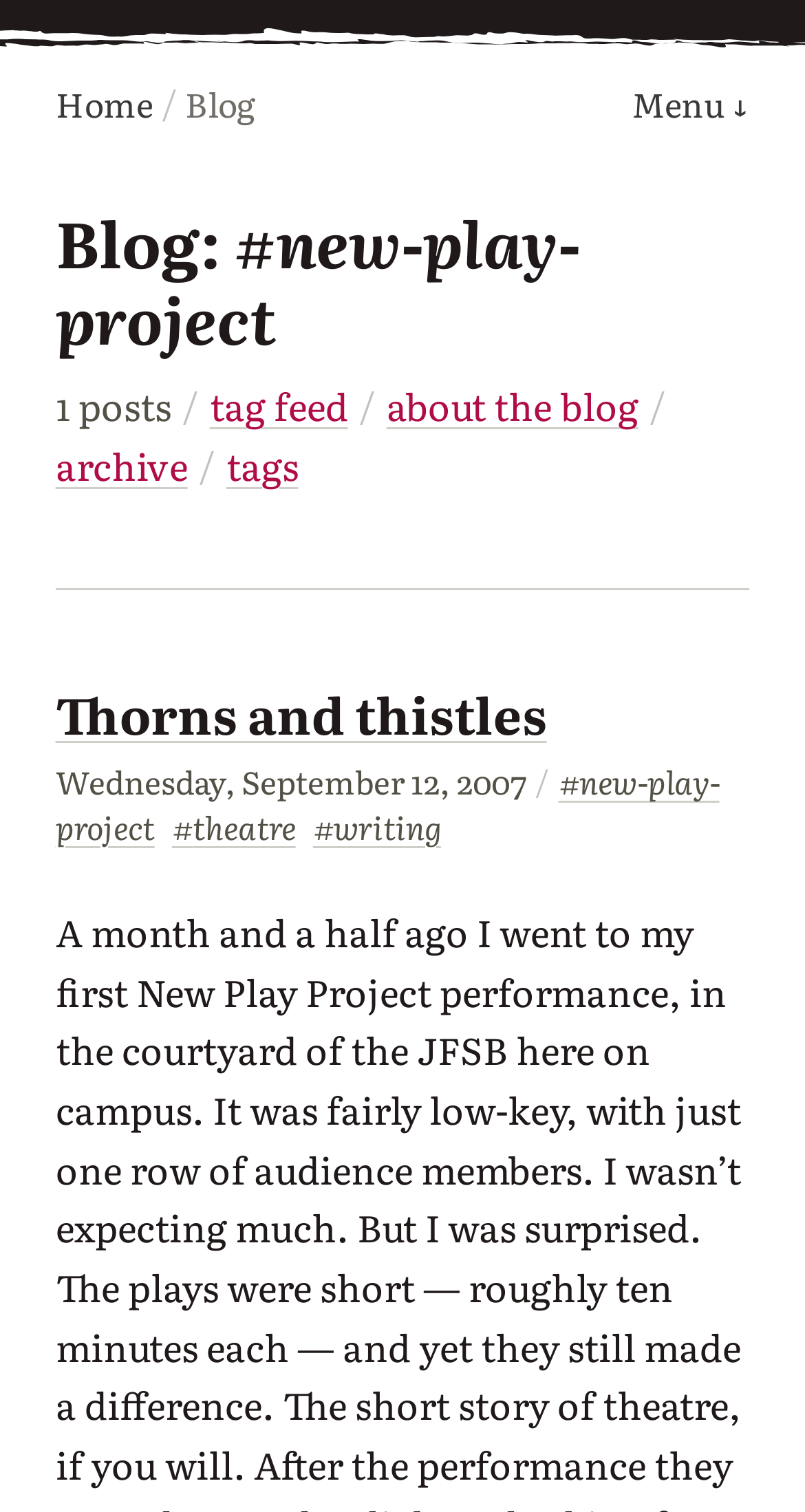Bounding box coordinates are specified in the format (top-left x, top-left y, bottom-right x, bottom-right y). All values are floating point numbers bounded between 0 and 1. Please provide the bounding box coordinate of the region this sentence describes: Thorns and thistles

[0.069, 0.448, 0.679, 0.496]